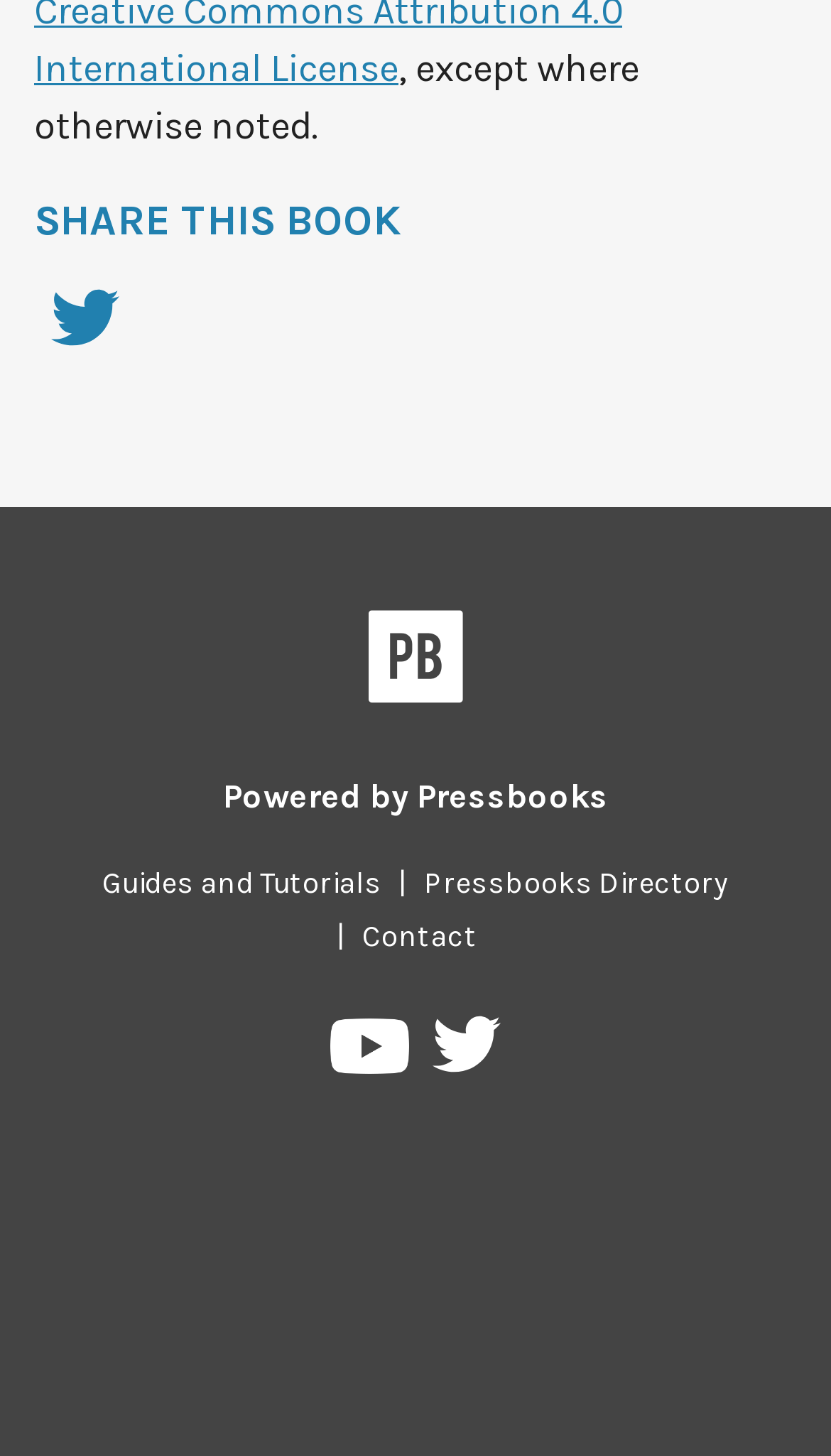Answer this question in one word or a short phrase: How many social media links are present at the bottom of the webpage?

3